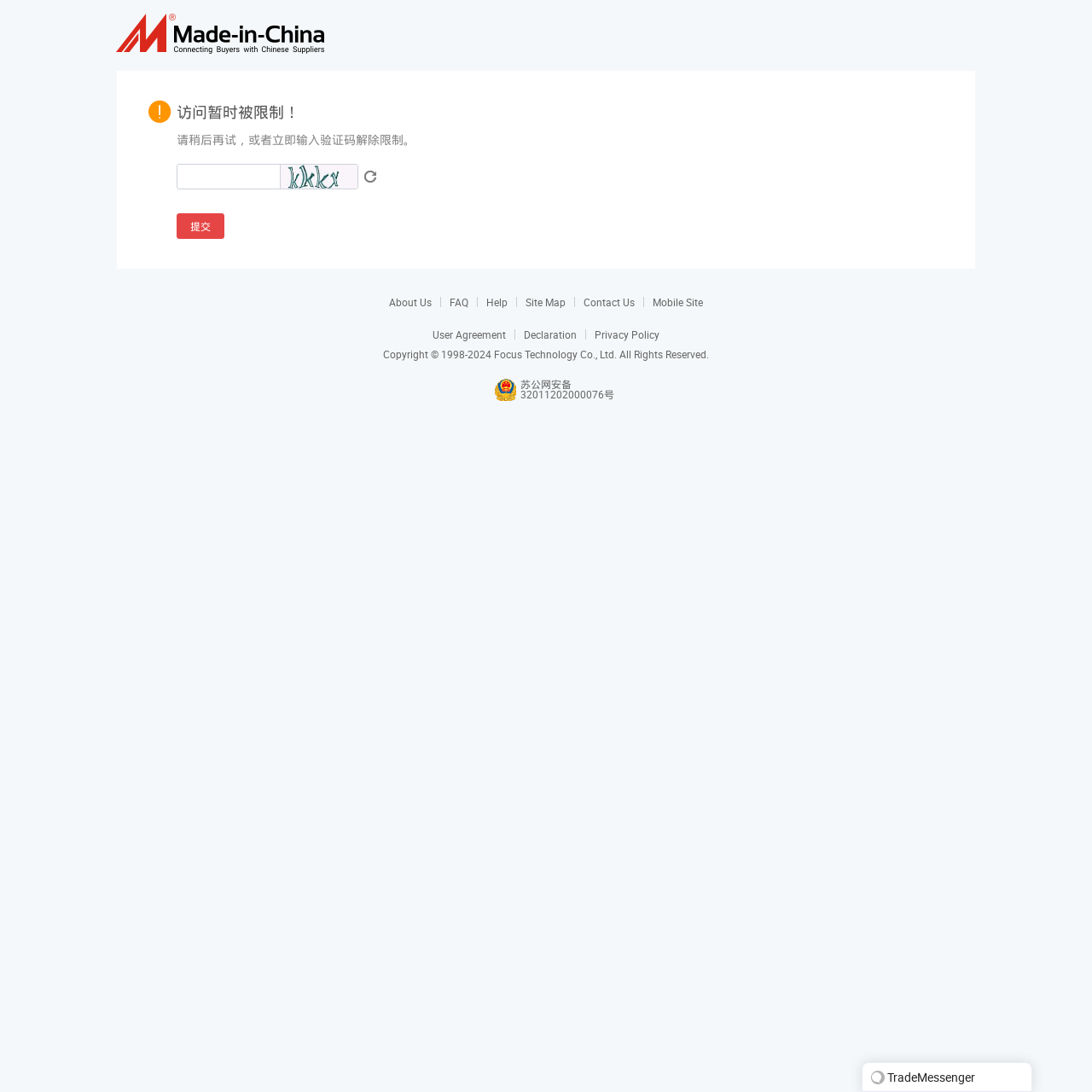Kindly determine the bounding box coordinates for the area that needs to be clicked to execute this instruction: "Follow the link 'UnlimPhotos'".

None